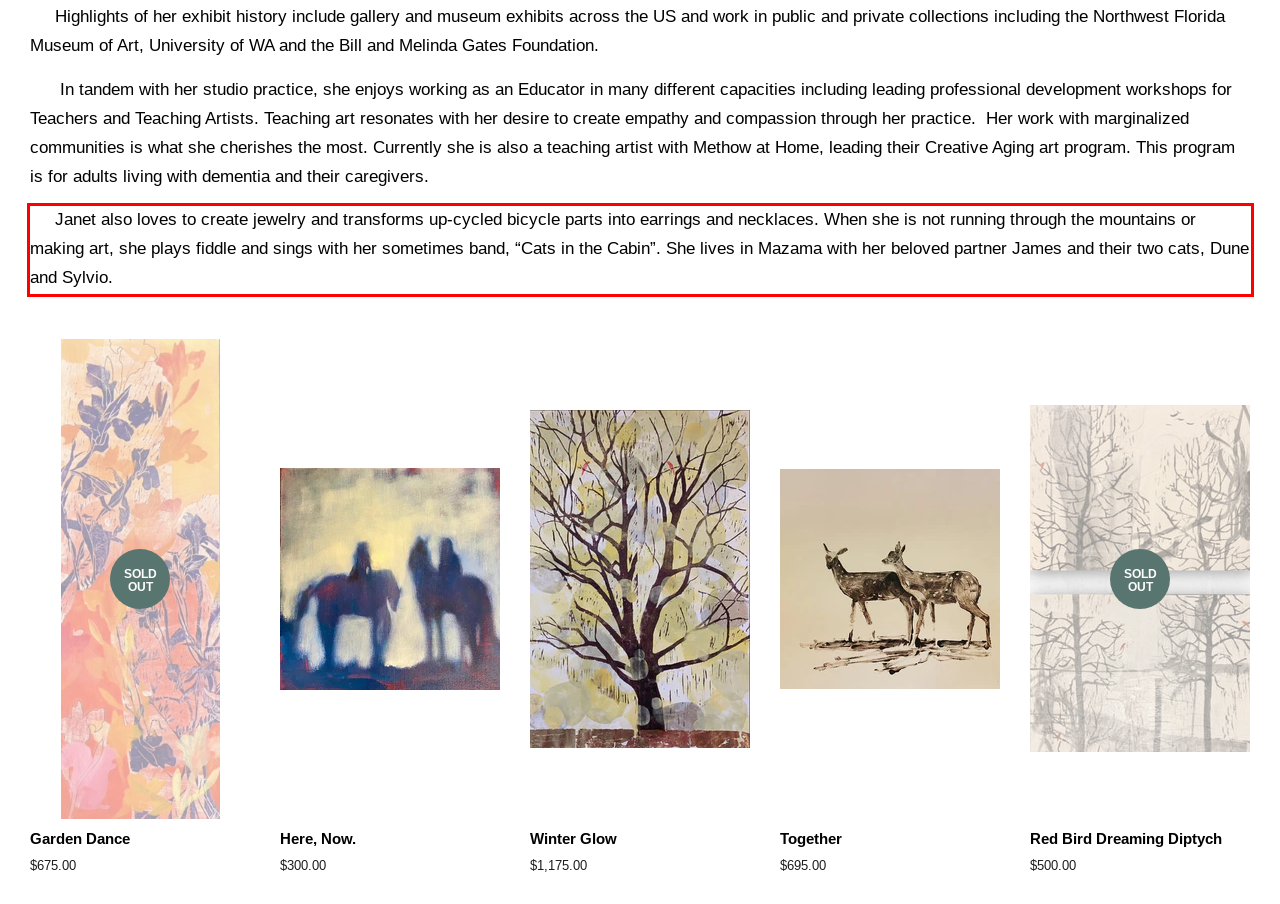Inspect the webpage screenshot that has a red bounding box and use OCR technology to read and display the text inside the red bounding box.

Janet also loves to create jewelry and transforms up-cycled bicycle parts into earrings and necklaces. When she is not running through the mountains or making art, she plays fiddle and sings with her sometimes band, “Cats in the Cabin”. She lives in Mazama with her beloved partner James and their two cats, Dune and Sylvio.